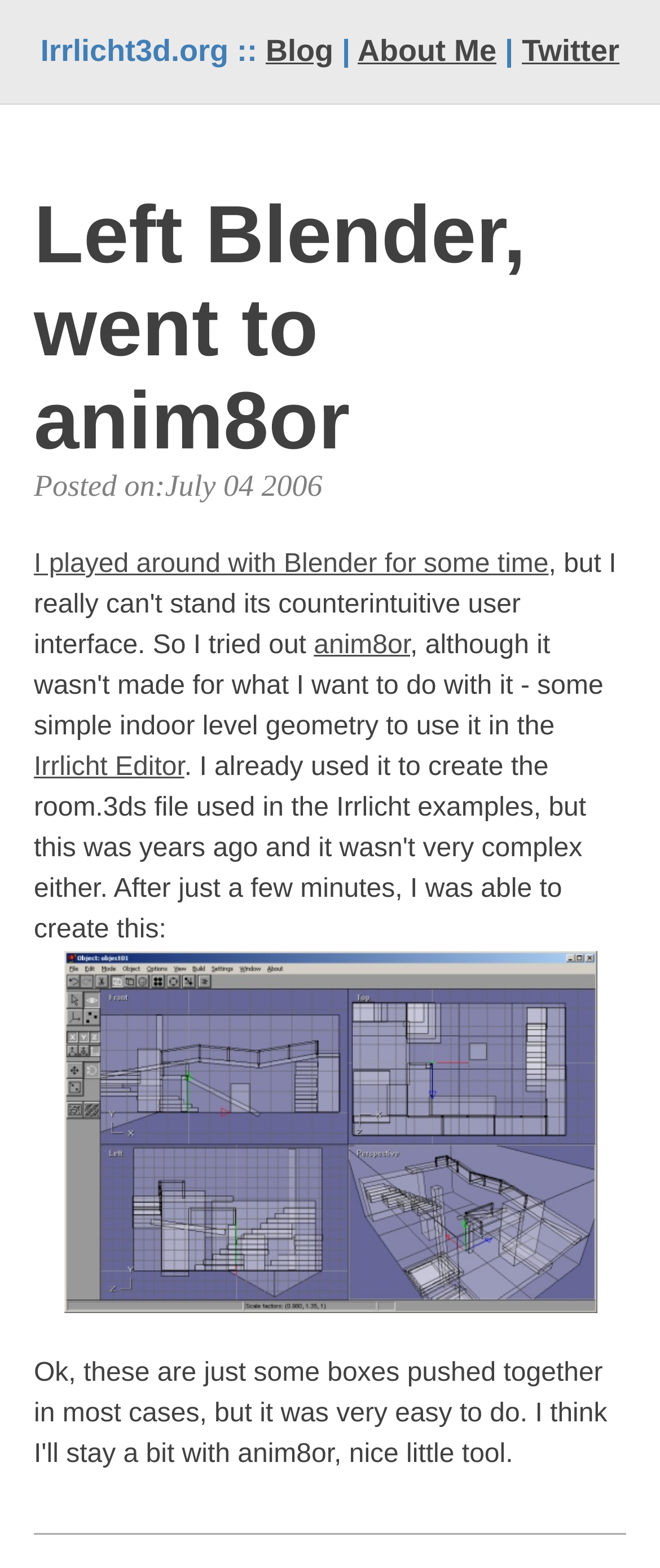Utilize the details in the image to give a detailed response to the question: What is the name of the 3D modeling software mentioned in the post?

I read the content of the post and found a link element 'I played around with Blender for some time' which mentions the 3D modeling software 'Blender', so the answer is 'Blender'.